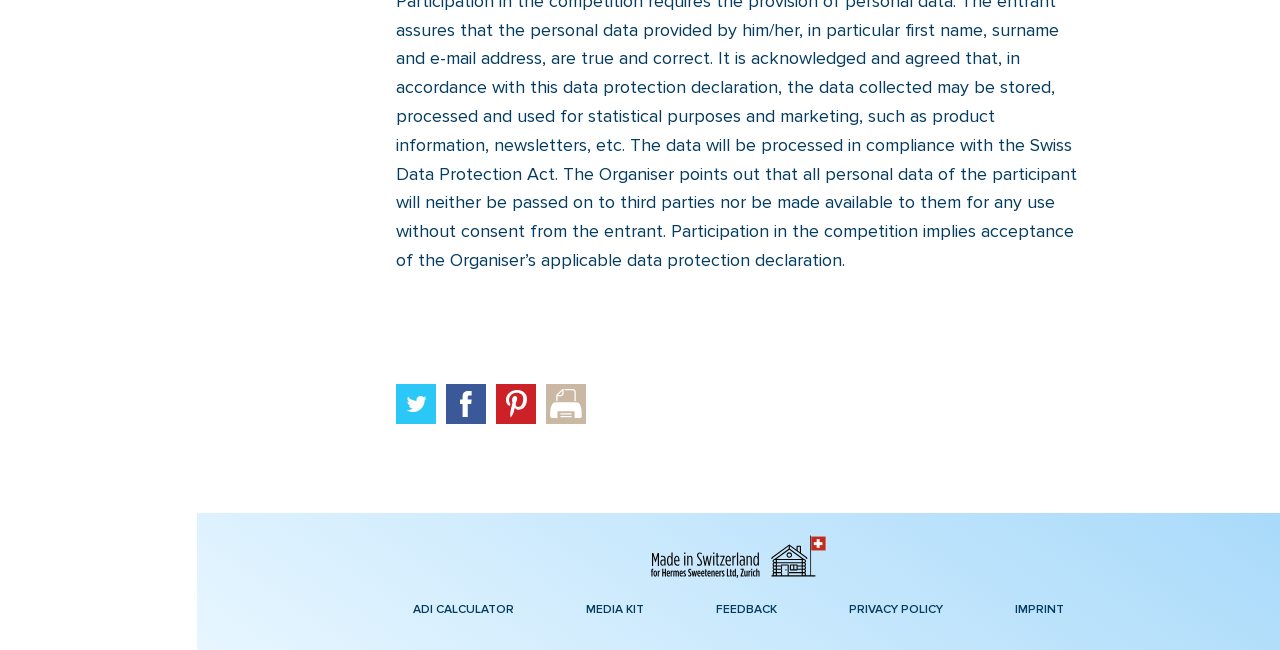Provide the bounding box coordinates for the area that should be clicked to complete the instruction: "view FEEDBACK".

[0.547, 0.901, 0.62, 0.97]